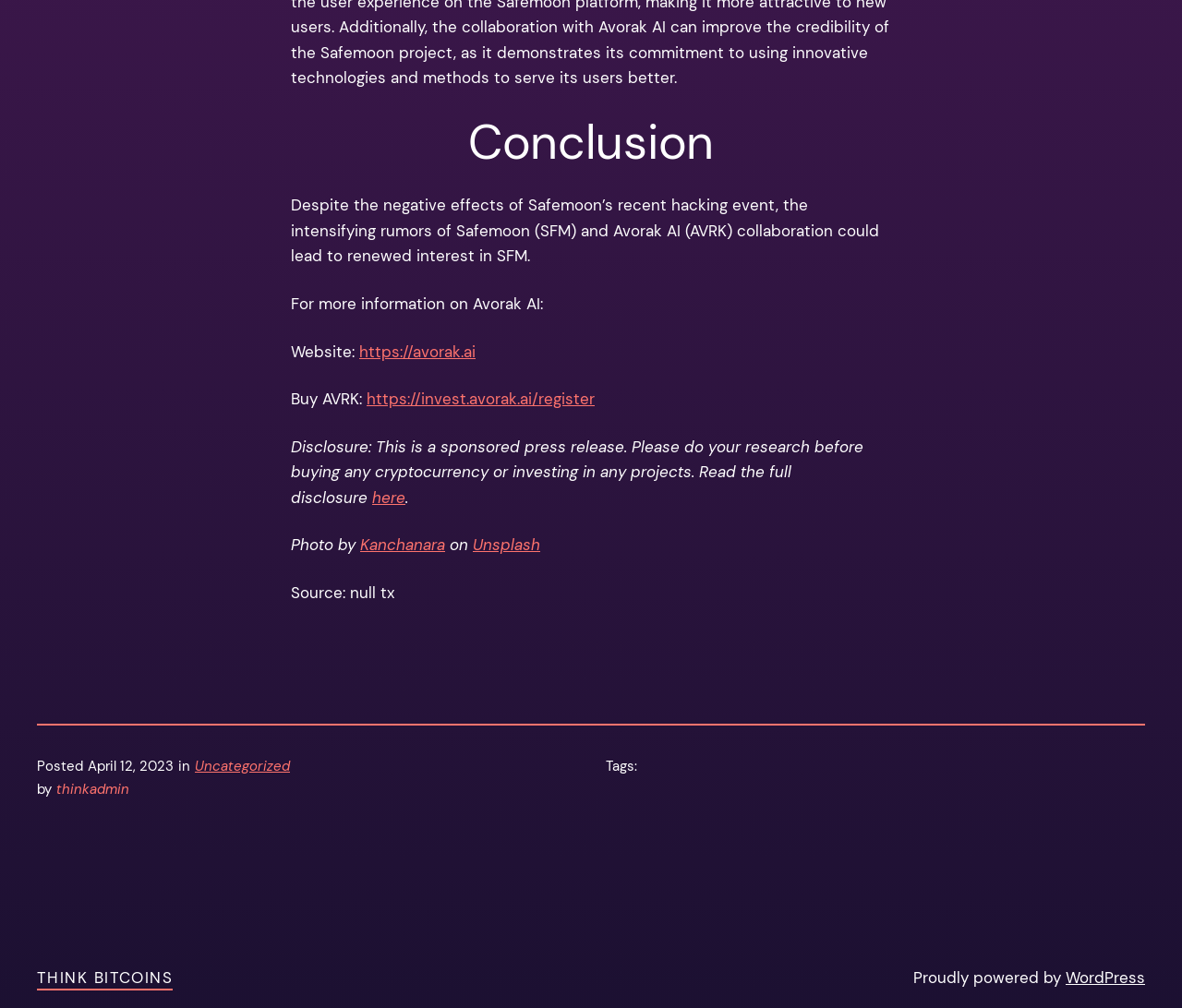Please identify the bounding box coordinates of the element on the webpage that should be clicked to follow this instruction: "Visit the WordPress page". The bounding box coordinates should be given as four float numbers between 0 and 1, formatted as [left, top, right, bottom].

[0.902, 0.96, 0.969, 0.98]